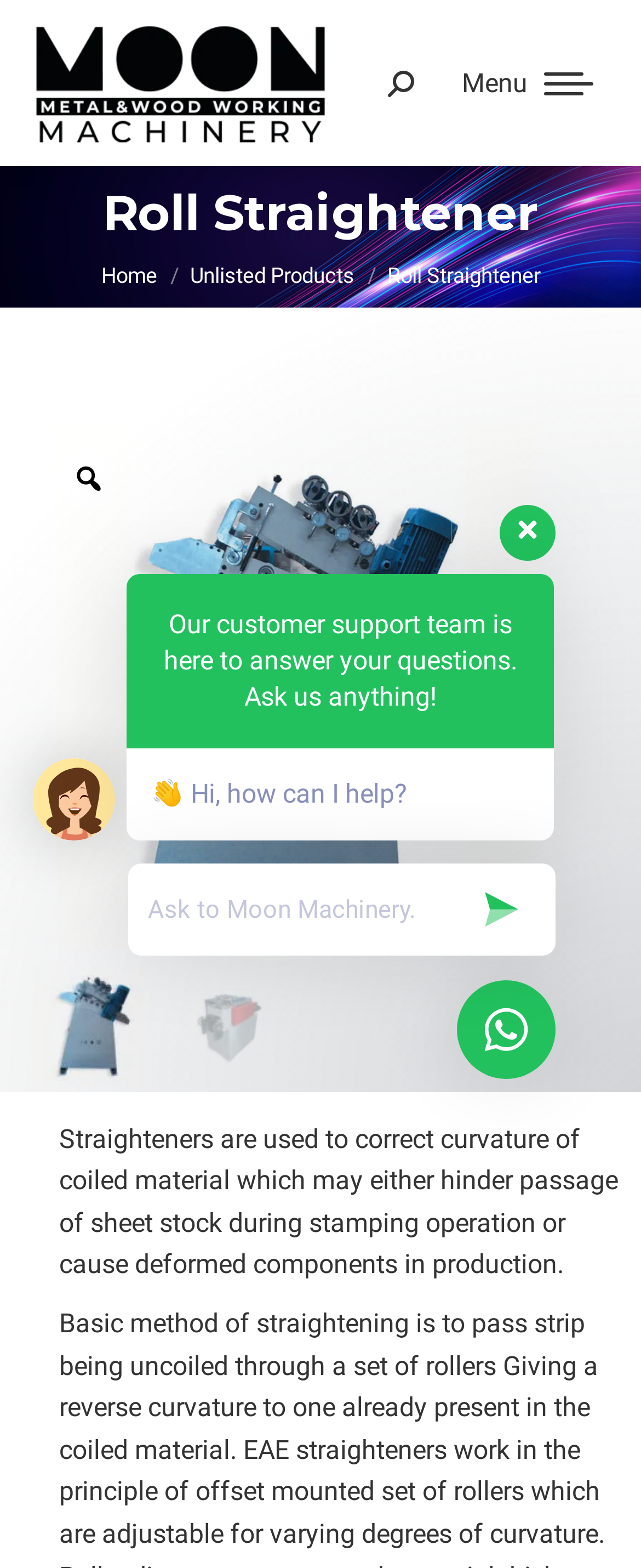What is the purpose of the customer support section?
Please provide a single word or phrase as your answer based on the screenshot.

Answer user questions